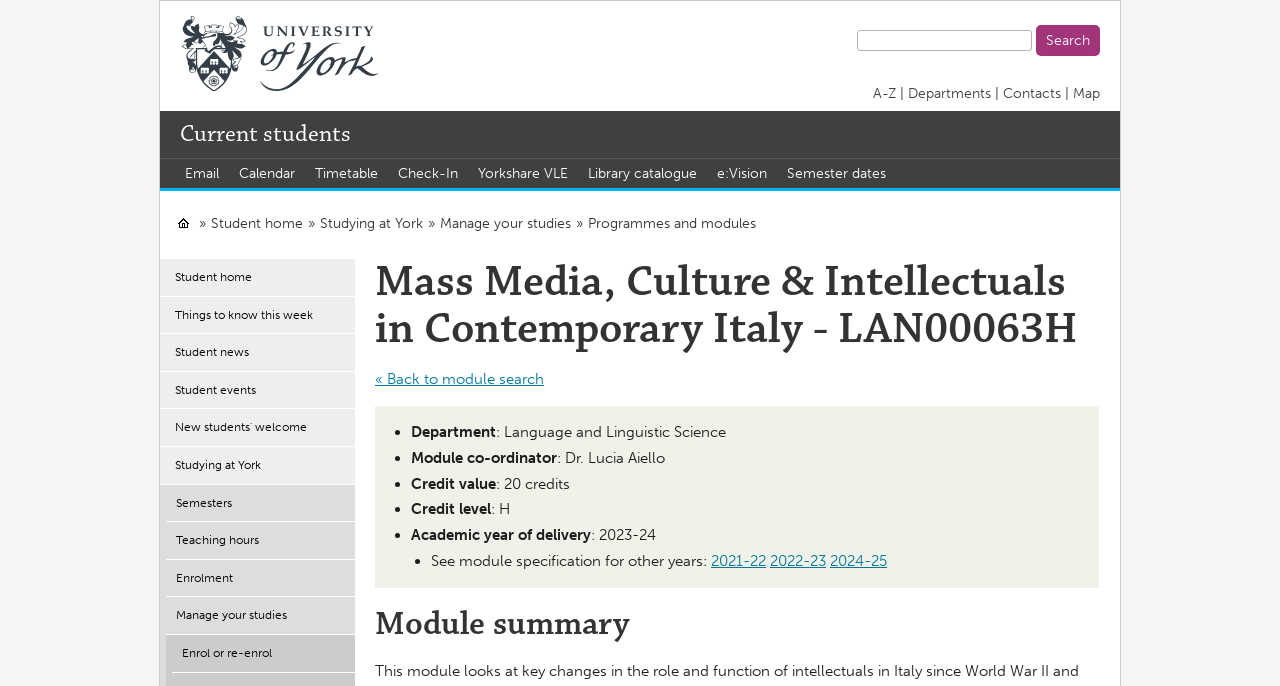Bounding box coordinates are given in the format (top-left x, top-left y, bottom-right x, bottom-right y). All values should be floating point numbers between 0 and 1. Provide the bounding box coordinate for the UI element described as: Studying at York

[0.25, 0.314, 0.33, 0.339]